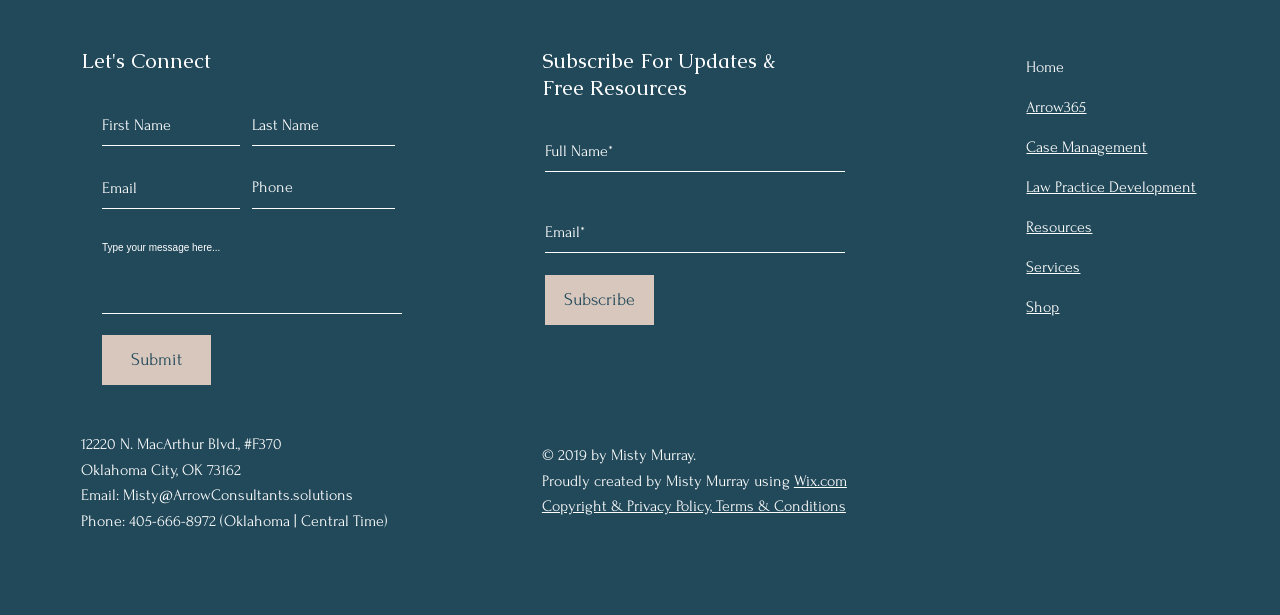Identify the bounding box coordinates of the clickable region necessary to fulfill the following instruction: "Subscribe for updates". The bounding box coordinates should be four float numbers between 0 and 1, i.e., [left, top, right, bottom].

[0.426, 0.447, 0.511, 0.528]